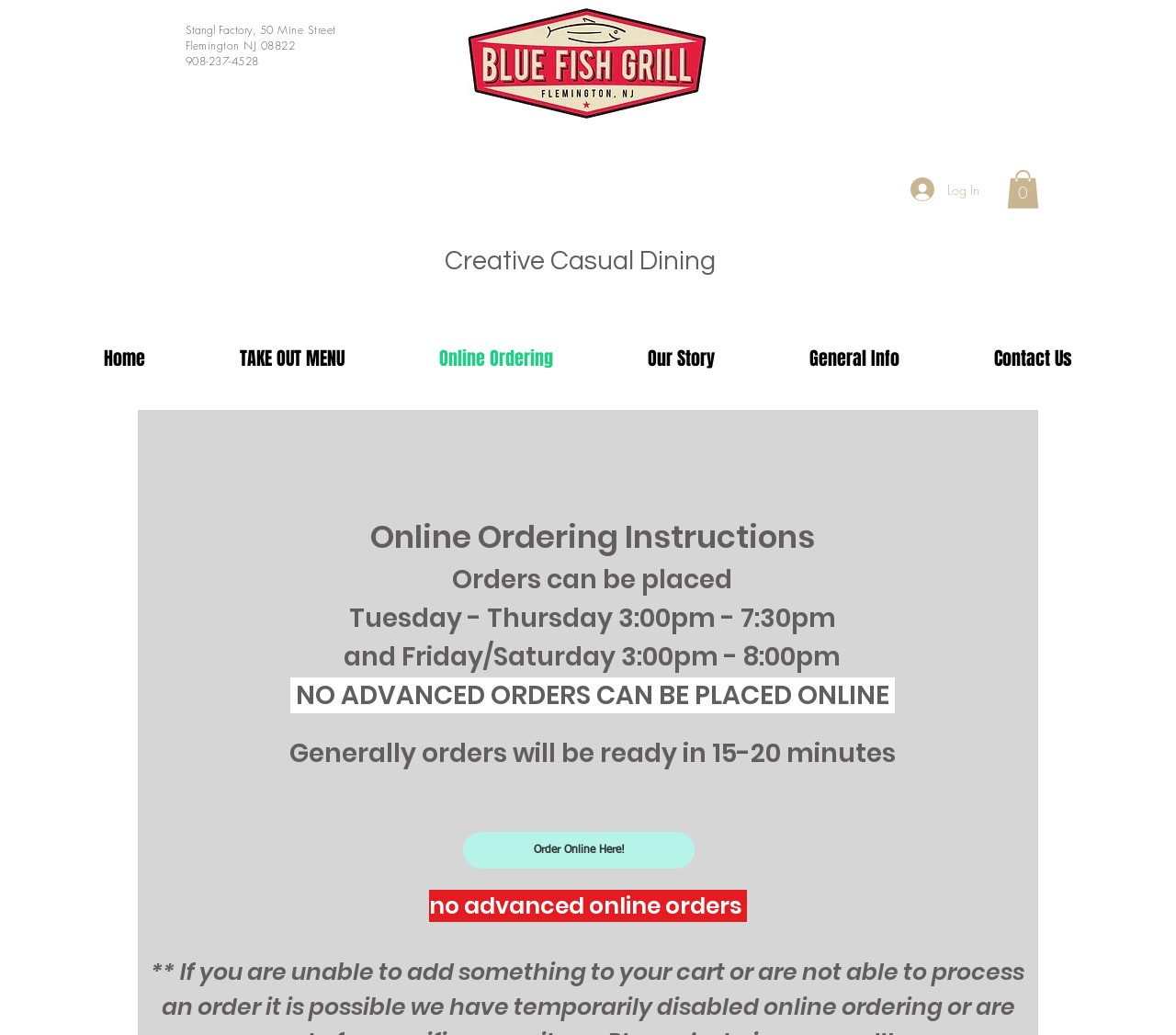Explain in detail what is displayed on the webpage.

The webpage is about online ordering for Blue Fish Grill, a restaurant located at Stangl Factory, 50 Mine Street, Flemington NJ 08822, with a phone number of 908-237-4528. 

At the top left, there is a logo of theBFG, and to its right, there is a social bar iframe. On the top right, there are two buttons: "Log In" and "Cart with 0 items". 

Below the logo, there is a heading that reads "Creative Casual Dining". Underneath, there is a navigation menu with links to "Home", "TAKE OUT MENU", "Online Ordering", "Our Story", "General Info", and "Contact Us". 

The main content of the page is about online ordering instructions. There are several paragraphs of text explaining the online ordering process, including the available times for ordering and pickup. The text also notes that no advanced online orders can be placed. 

At the bottom of the page, there is a call-to-action link to "Order Online Here!".